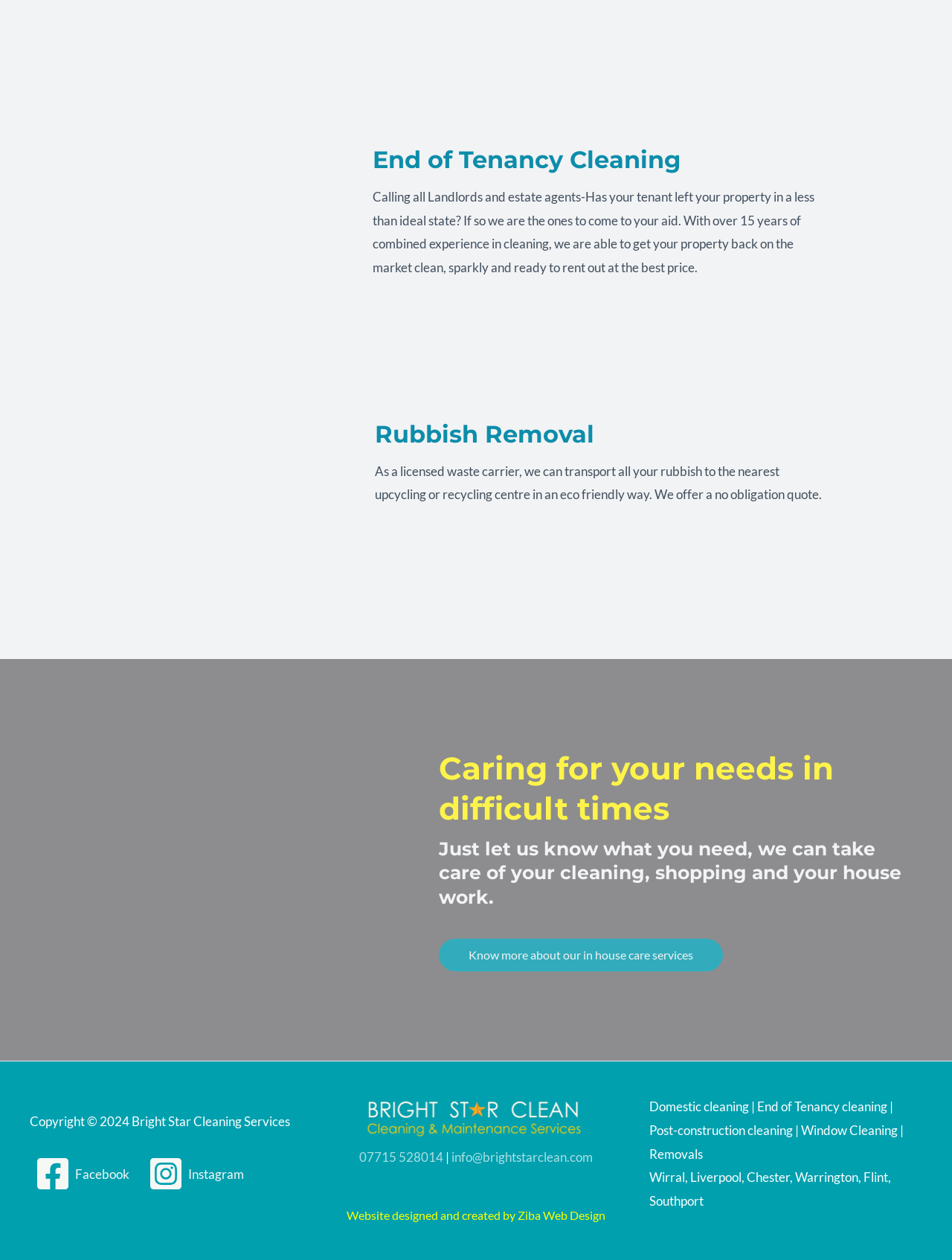Analyze the image and give a detailed response to the question:
What areas does Bright Star Cleaning Services operate in?

The text 'Wirral, Liverpool, Chester, Warrington, Flint, Southport' in the footer section of the webpage lists the areas where Bright Star Cleaning Services operates.